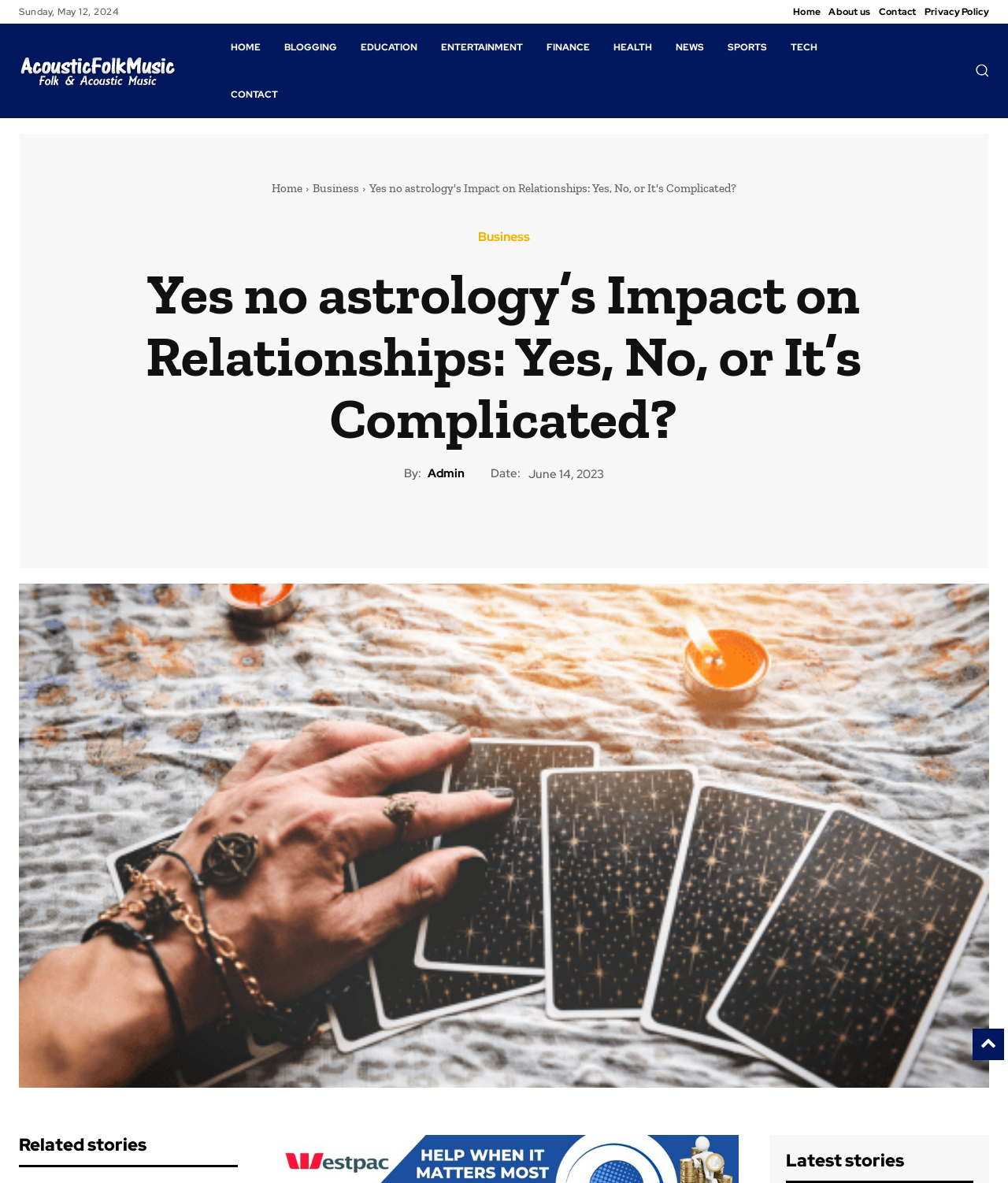Using the description: "Contact", determine the UI element's bounding box coordinates. Ensure the coordinates are in the format of four float numbers between 0 and 1, i.e., [left, top, right, bottom].

[0.872, 0.0, 0.909, 0.02]